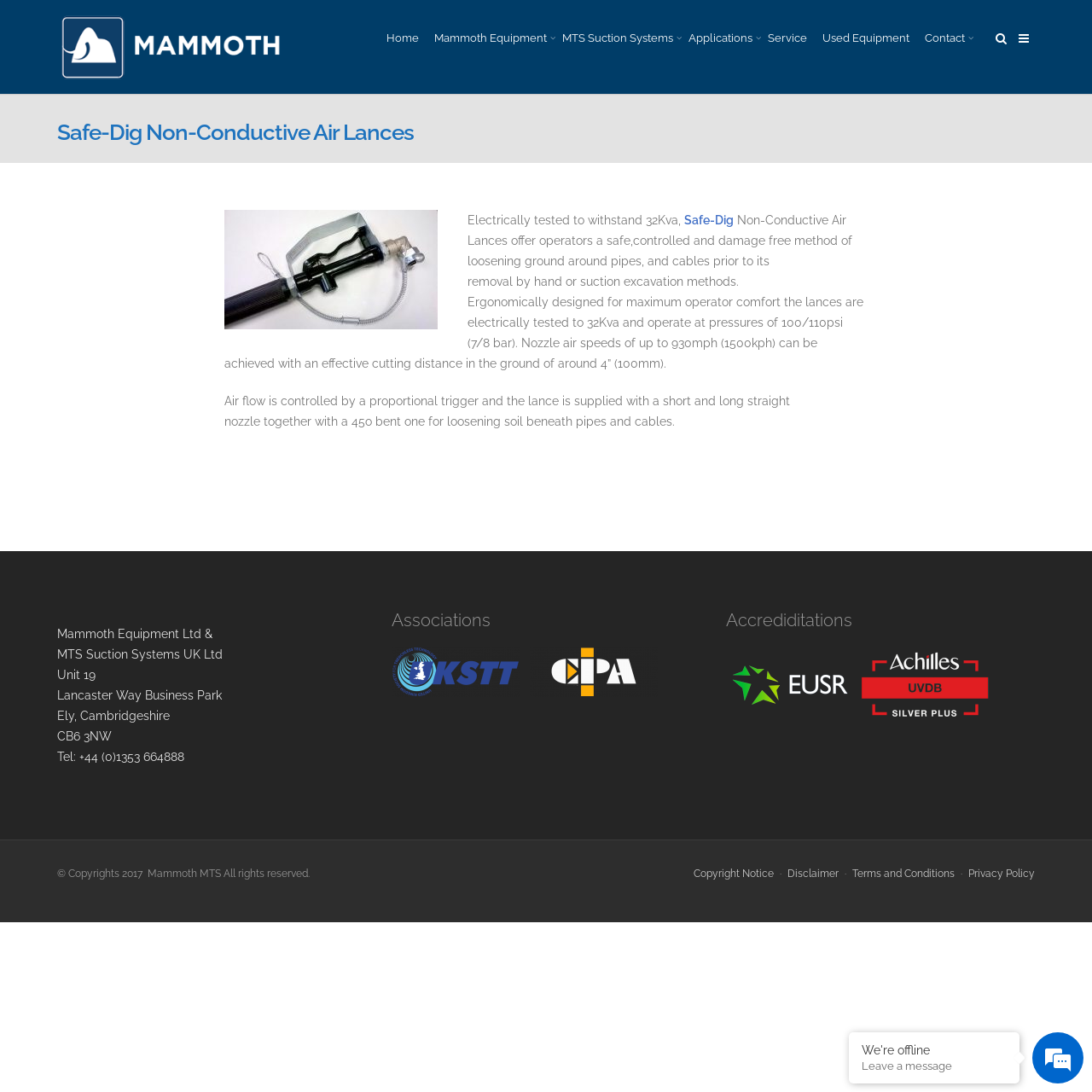Look at the image and write a detailed answer to the question: 
What is the name of the product?

I found the answer by looking at the heading element with the text 'Safe-Dig Non-Conductive Air Lances' which is likely to be the name of the product.